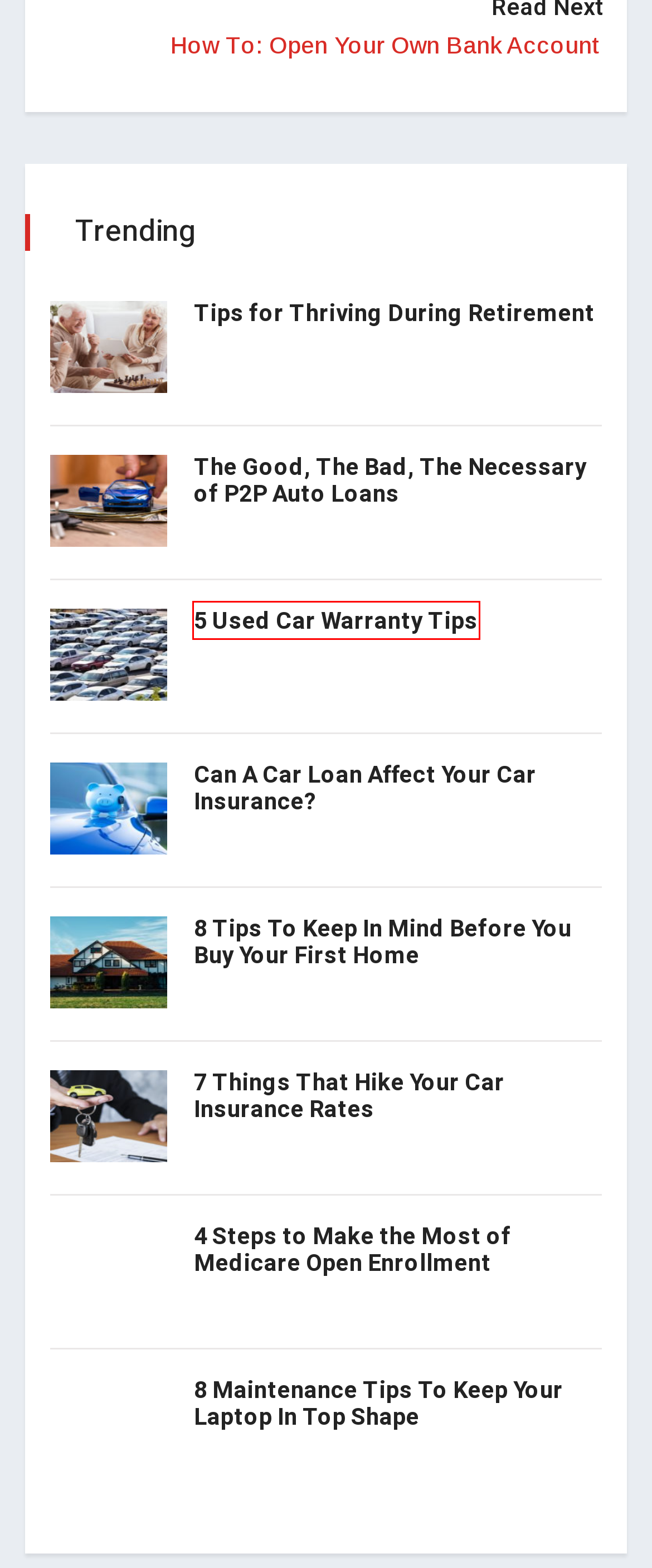Observe the provided screenshot of a webpage with a red bounding box around a specific UI element. Choose the webpage description that best fits the new webpage after you click on the highlighted element. These are your options:
A. 8 Tips To Keep In Mind Before You Buy Your First Home
B. 5 Used Car Warranty Tips
C. Can A Car Loan Affect Your Car Insurance?
D. The Good, The Bad, The Necessary of P2P Auto Loans
E. 4 Steps to Make the Most of Medicare Open Enrollment
F. 8 Maintenance Tips To Keep Your Laptop In Top Shape
G. Tips for Thriving During Retirement
H. 7 Things That Hike Your Car Insurance Rates

B